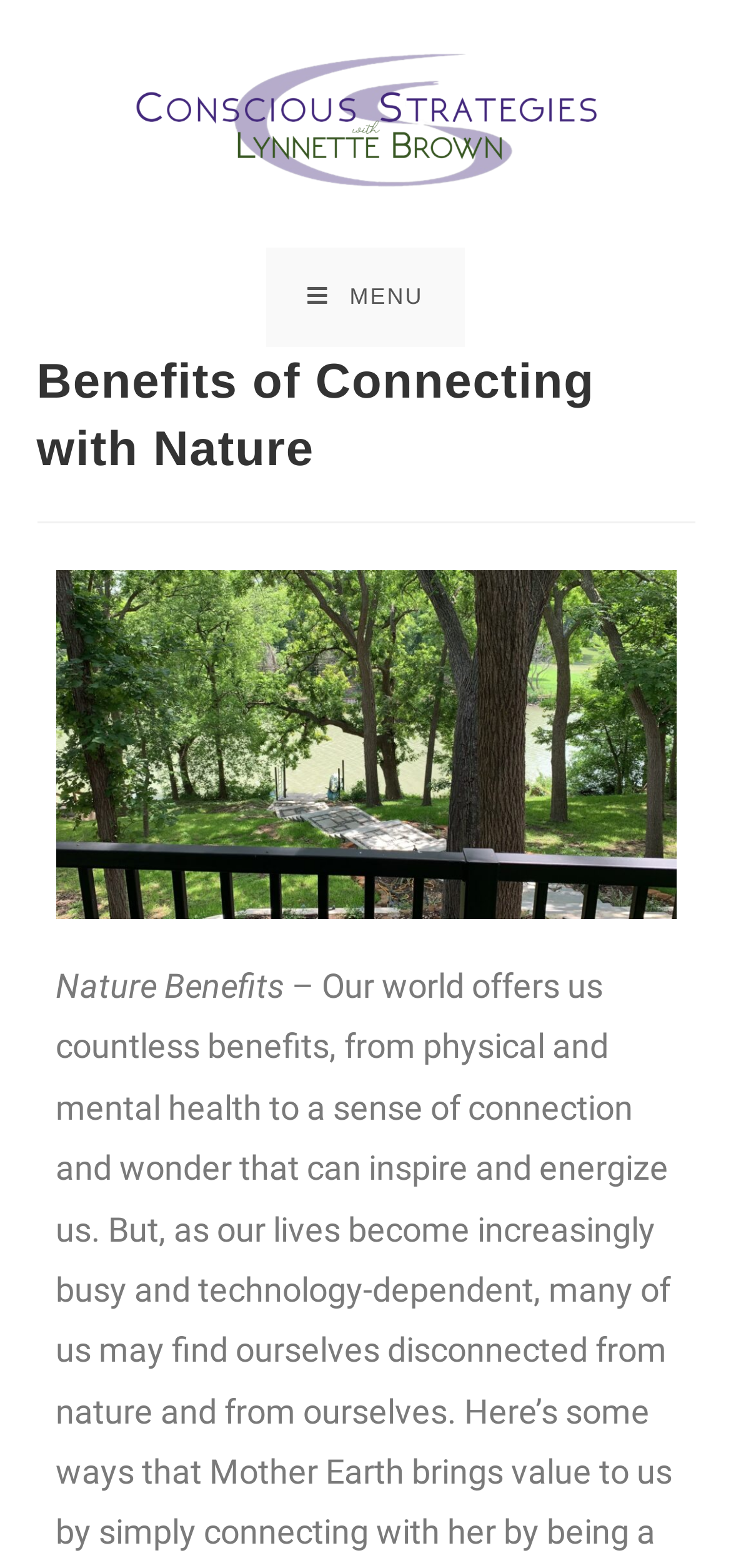Using the description "Menu Close", predict the bounding box of the relevant HTML element.

[0.365, 0.158, 0.635, 0.221]